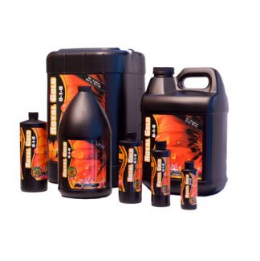Provide a one-word or one-phrase answer to the question:
What is the brand of the fertilizers?

Royal Gold